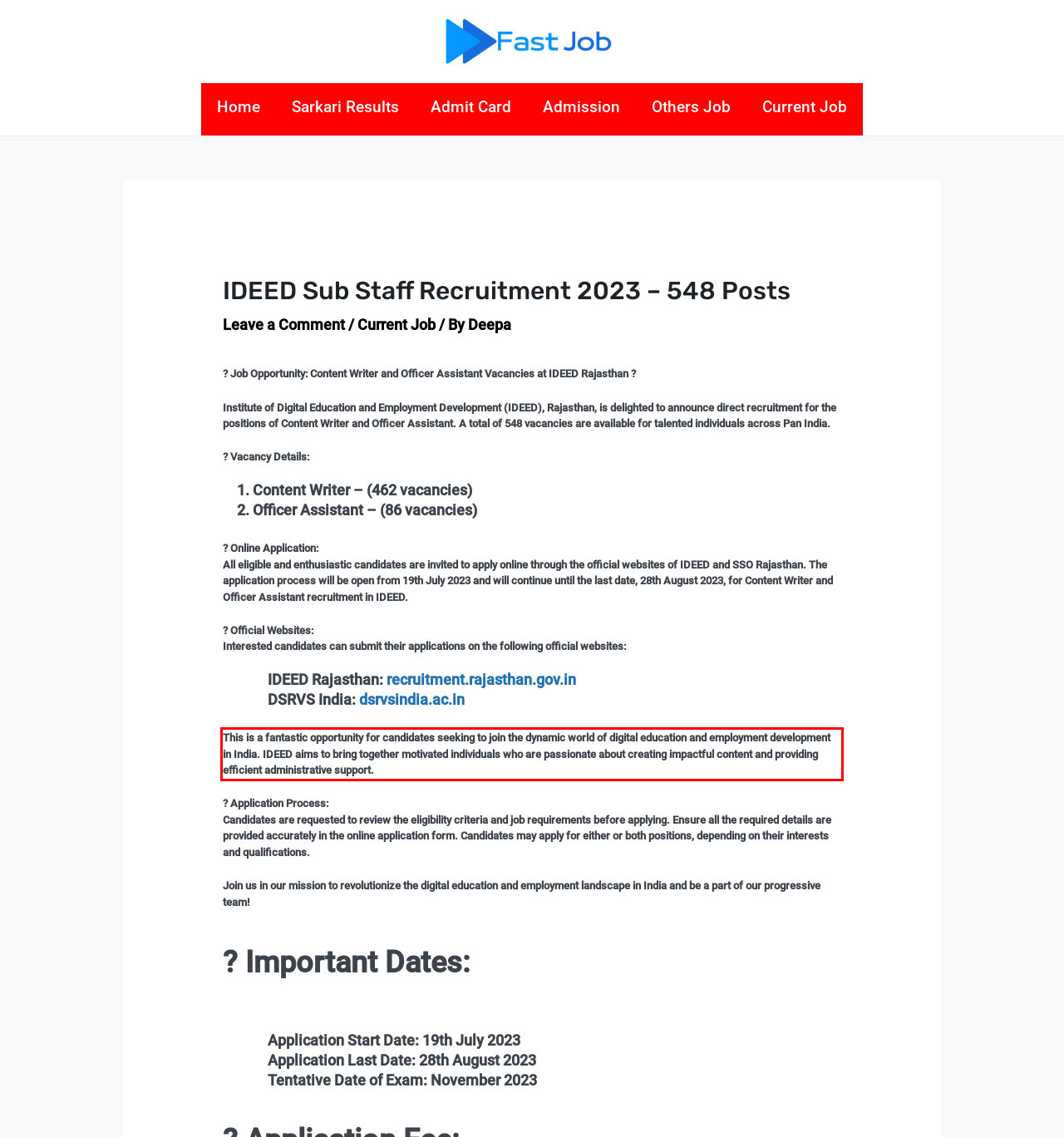Given a screenshot of a webpage with a red bounding box, extract the text content from the UI element inside the red bounding box.

This is a fantastic opportunity for candidates seeking to join the dynamic world of digital education and employment development in India. IDEED aims to bring together motivated individuals who are passionate about creating impactful content and providing efficient administrative support.